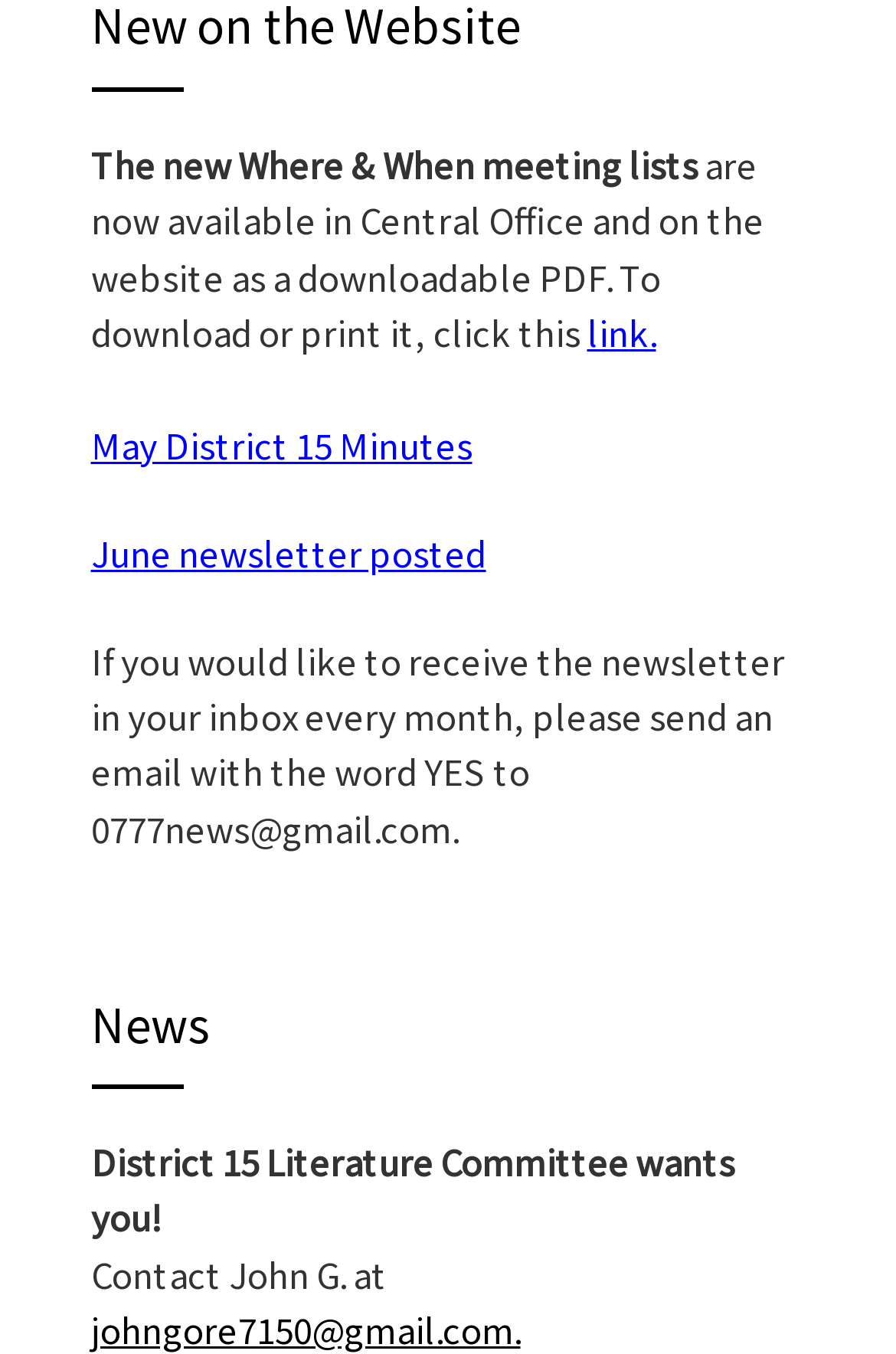Using the format (top-left x, top-left y, bottom-right x, bottom-right y), and given the element description, identify the bounding box coordinates within the screenshot: May District 15 Minutes

[0.101, 0.31, 0.527, 0.346]